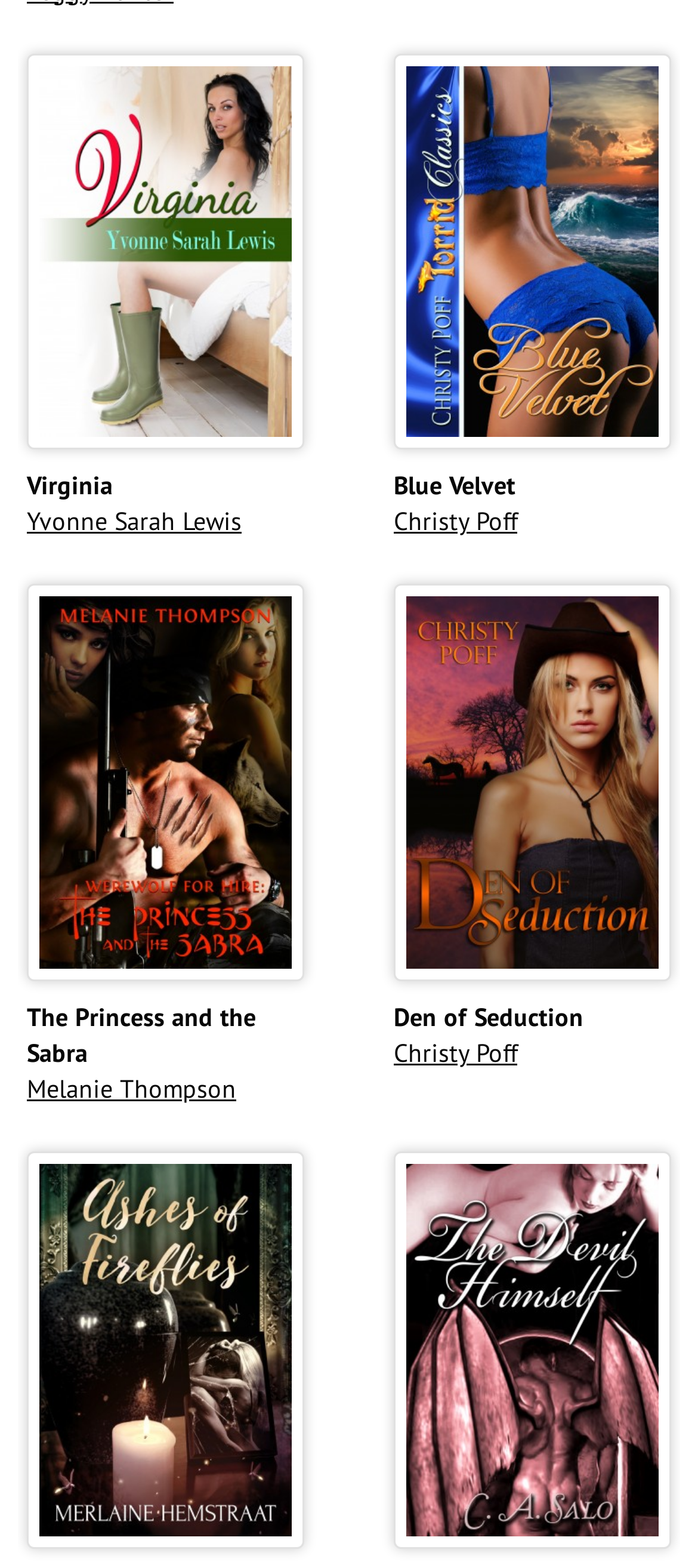Identify the bounding box coordinates for the region of the element that should be clicked to carry out the instruction: "view The Princess and the Sabra". The bounding box coordinates should be four float numbers between 0 and 1, i.e., [left, top, right, bottom].

[0.038, 0.639, 0.367, 0.682]